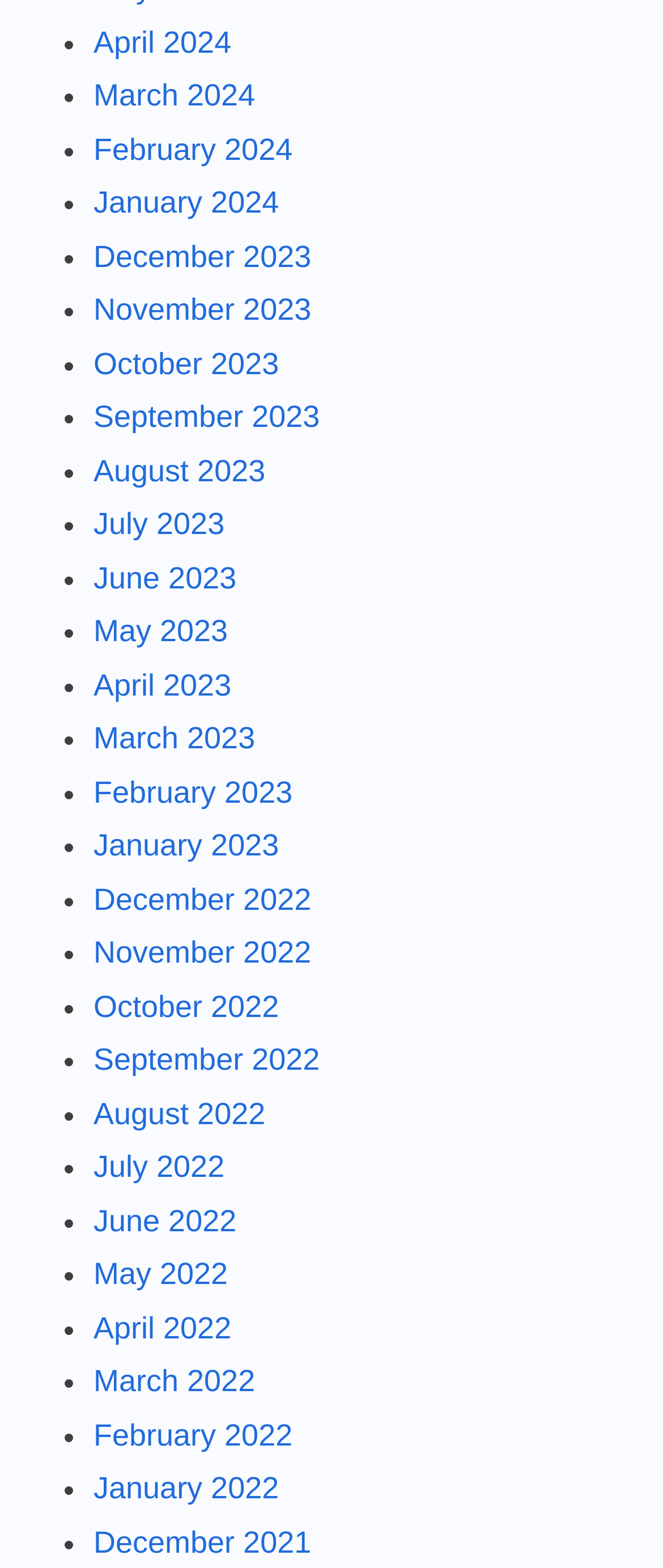Answer the following inquiry with a single word or phrase:
Is there a link for March 2025?

No